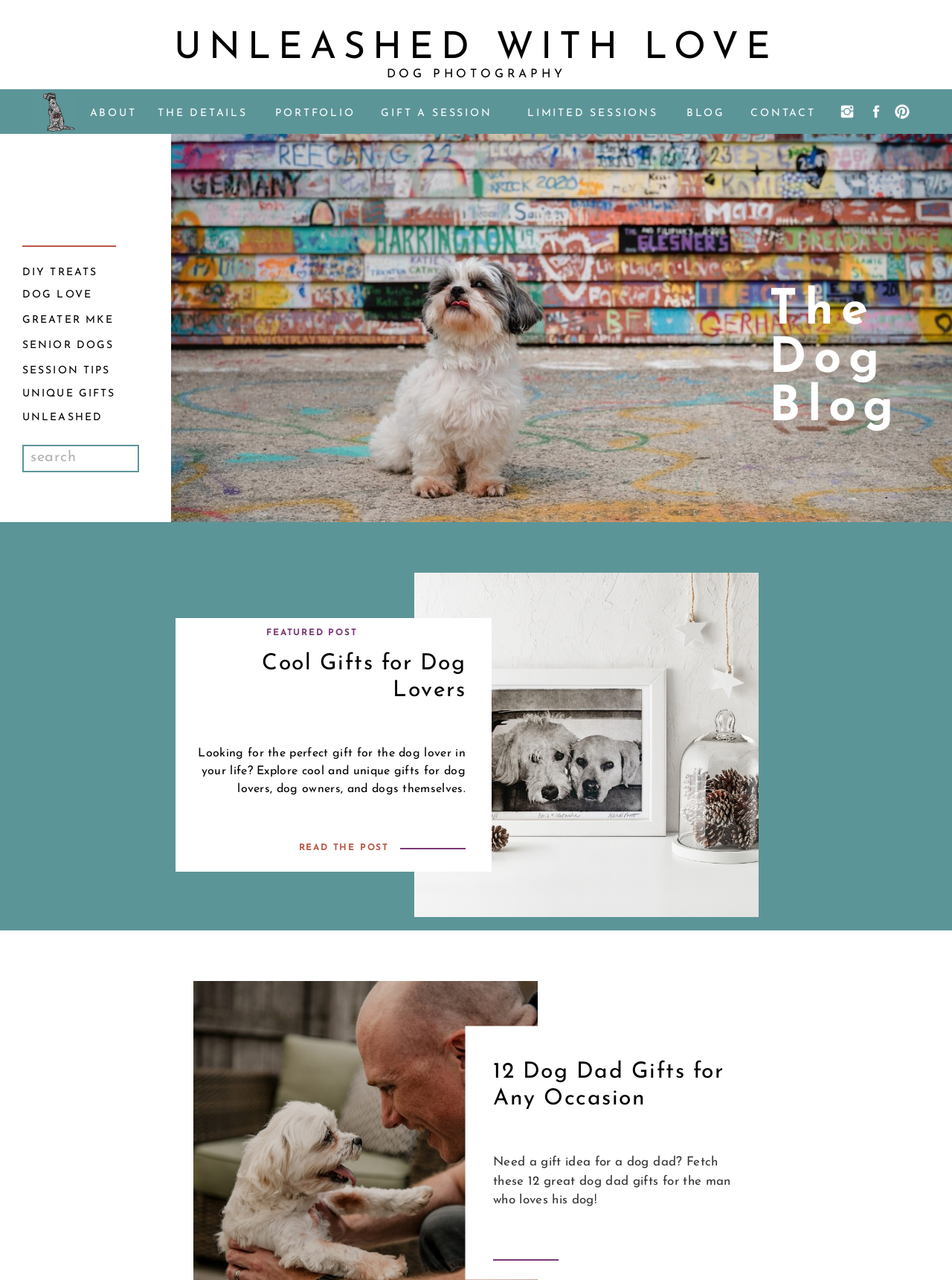From the webpage screenshot, identify the region described by parent_node: Search for: name="s" placeholder="search". Provide the bounding box coordinates as (top-left x, top-left y, bottom-right x, bottom-right y), with each value being a floating point number between 0 and 1.

[0.032, 0.35, 0.138, 0.364]